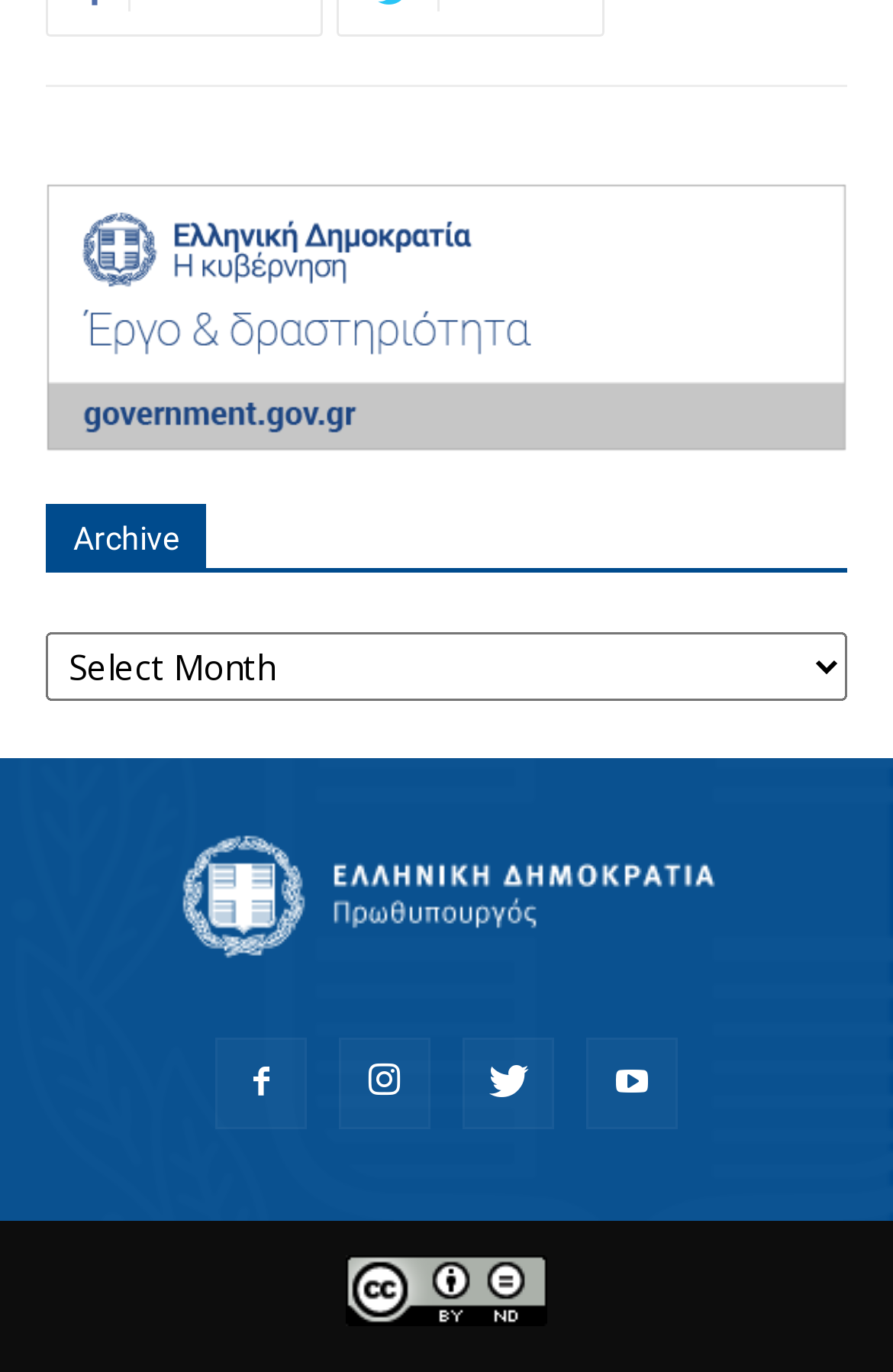What is the text of the first heading?
Based on the screenshot, provide a one-word or short-phrase response.

Archive